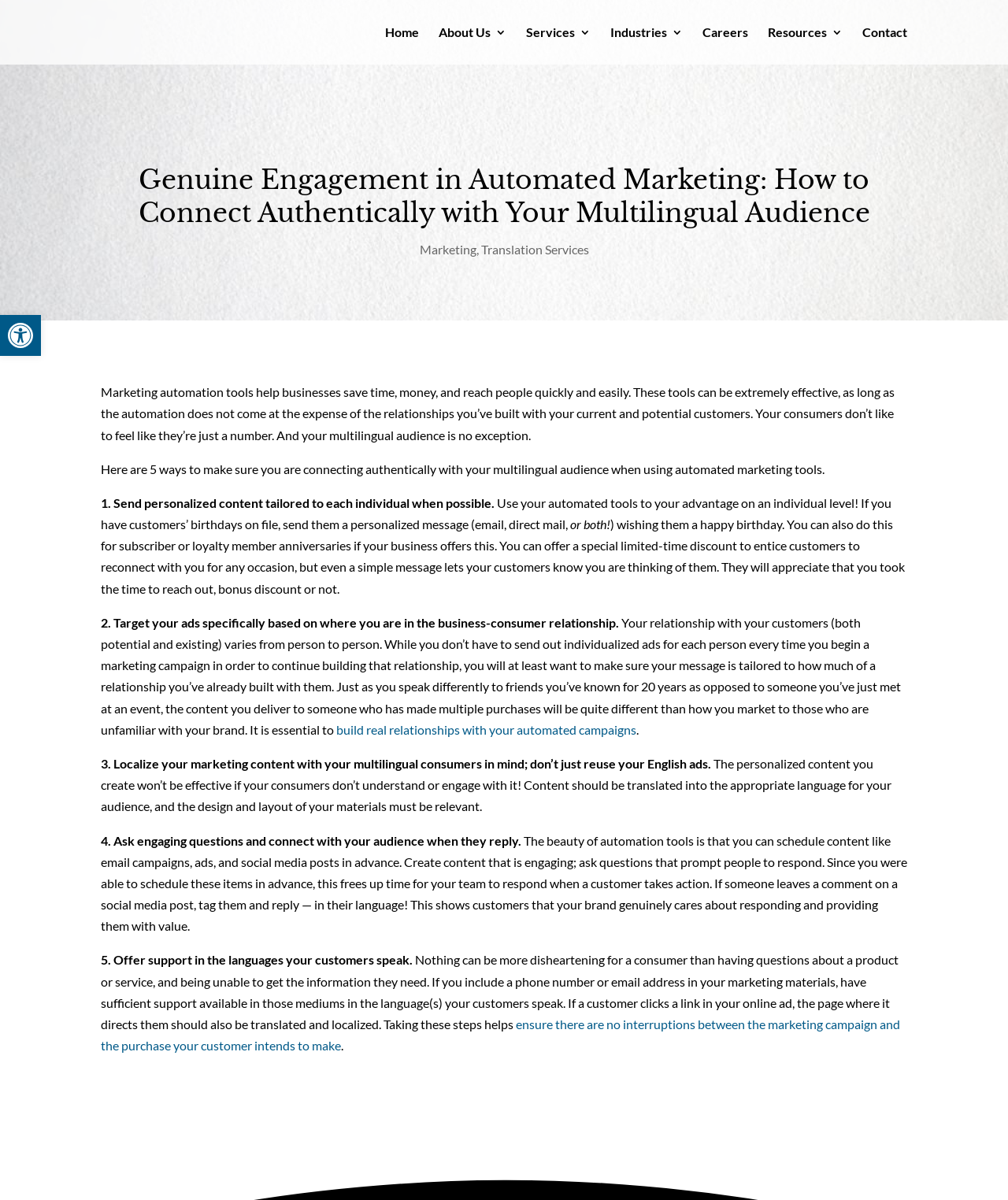Why is it important to localize marketing content?
Can you give a detailed and elaborate answer to the question?

The webpage emphasizes the importance of localizing marketing content to engage with a multilingual audience, ensuring that the content is relevant and understandable to them.